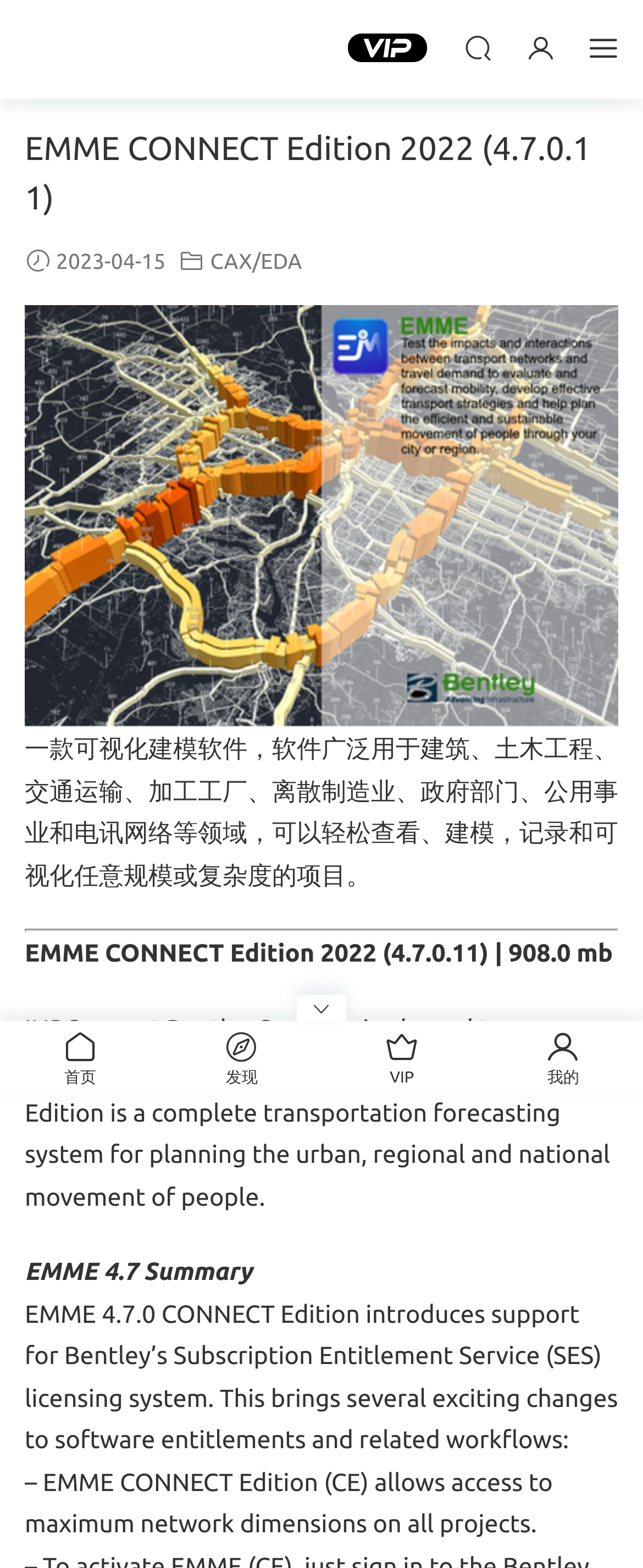Provide a thorough summary of the webpage.

This webpage appears to be a software introduction page, specifically for EMME CONNECT Edition 2022. At the top left, there is a link to "CAX服务站" (CAX Service Station) and a series of icons, including "\ue60d", "\ue8c4", "\ue634", and "\ue605", which are likely navigation or functional buttons. 

Below these icons, there is a heading that reads "EMME CONNECT Edition 2022 (4.7.0.11)". To the right of this heading, there is a date "2023-04-15" and a link to "CAX/EDA". 

On the left side of the page, there is a large image that spans from the top to about the middle of the page. Above this image, there is a brief introduction to the software, which describes it as a visualization modeling tool used in various industries such as architecture, civil engineering, transportation, and more. 

Below the image, there is a horizontal separator, followed by a series of text blocks. The first text block displays the software name and its size, "EMME CONNECT Edition 2022 (4.7.0.11) | 908.0 mb". The next text block provides a brief overview of the software, describing it as a complete transportation forecasting system. 

Further down, there are several paragraphs of text that discuss the features and updates of EMME 4.7.0 CONNECT Edition, including its support for Bentley's Subscription Entitlement Service (SES) licensing system and its ability to access maximum network dimensions on all projects.

At the bottom of the page, there are four links: "首页" (Home), "发现" (Discover), "VIP", and "我的" (My), which are likely navigation links to other parts of the website.